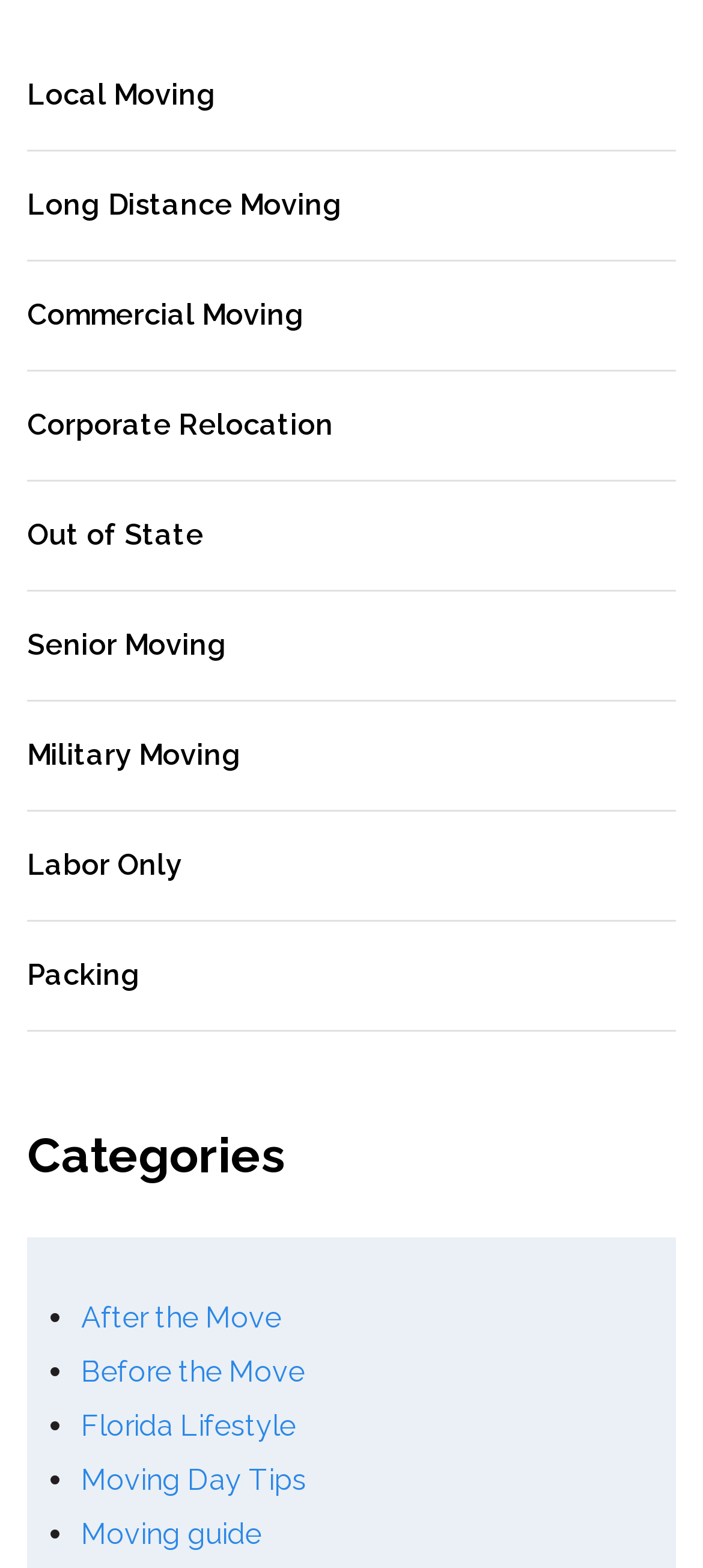What is the category heading above the links?
Look at the image and answer the question with a single word or phrase.

Categories